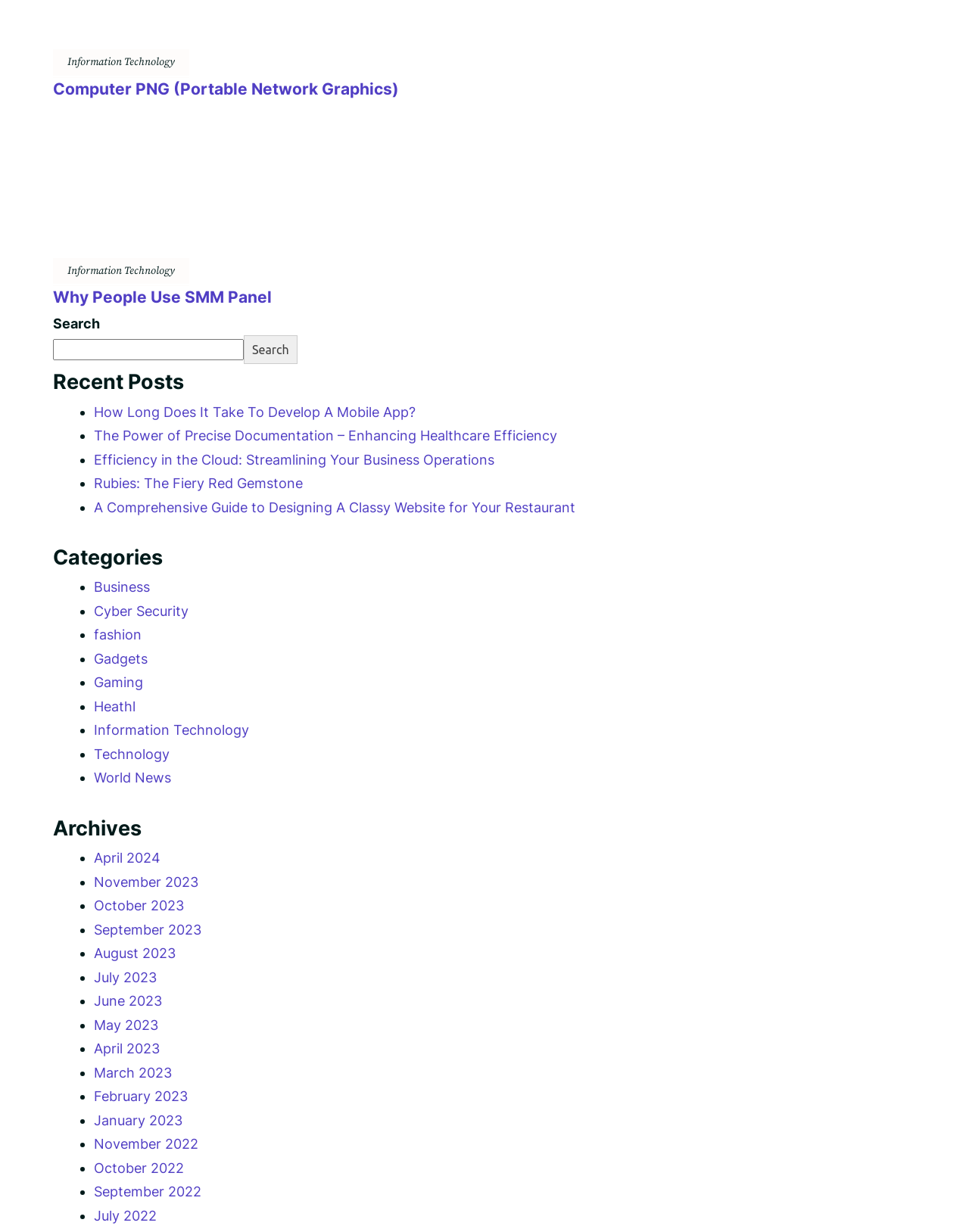Please specify the bounding box coordinates for the clickable region that will help you carry out the instruction: "Browse recent posts".

[0.055, 0.296, 0.945, 0.325]